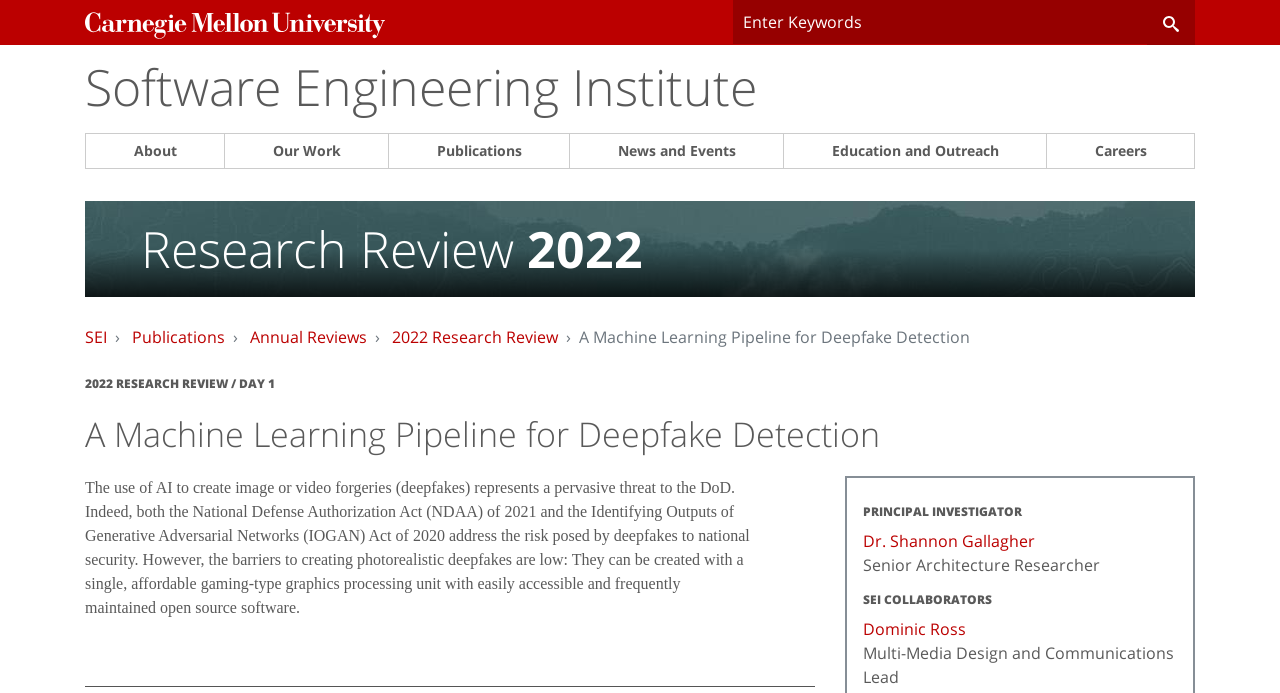Locate the bounding box of the UI element defined by this description: "Publications". The coordinates should be given as four float numbers between 0 and 1, formatted as [left, top, right, bottom].

[0.103, 0.47, 0.176, 0.502]